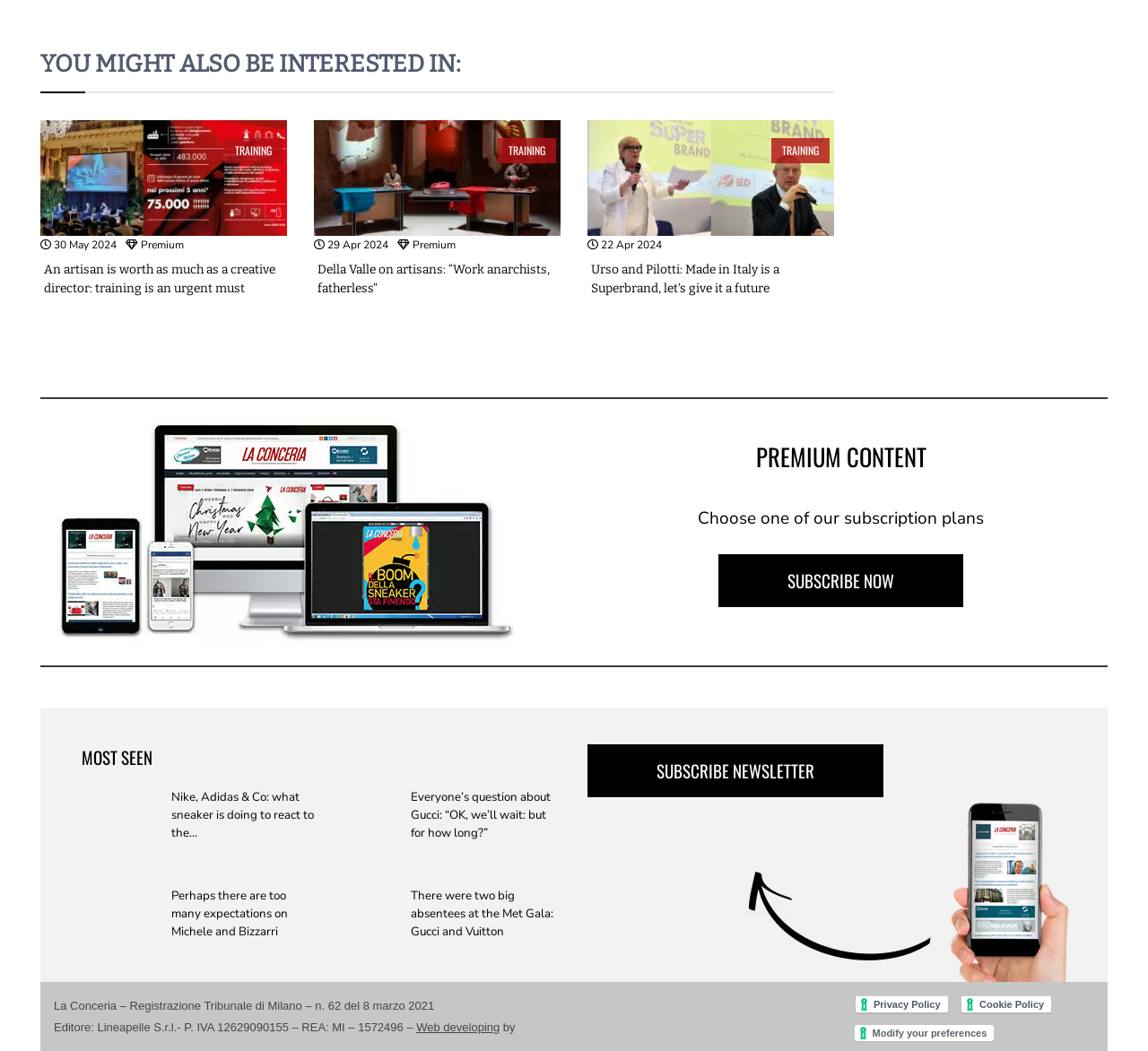Based on the element description "Modify your preferences", predict the bounding box coordinates of the UI element.

[0.744, 0.975, 0.866, 0.991]